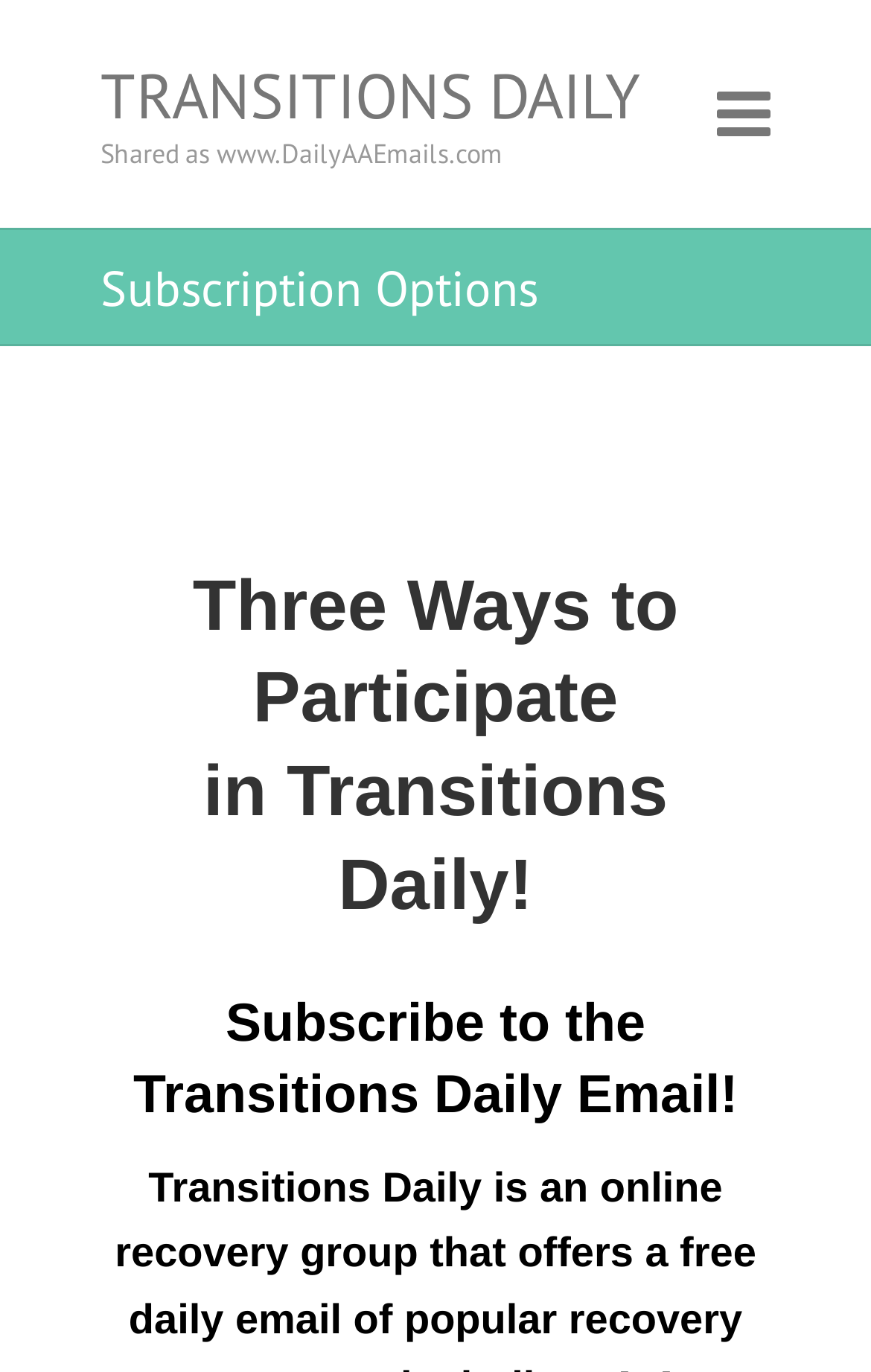What is the purpose of the responsive menu button?
Provide an in-depth and detailed explanation in response to the question.

The button has a font icon '' which is commonly used to represent a menu, and the text 'Responsive Menu' suggests that it is used to open a menu.